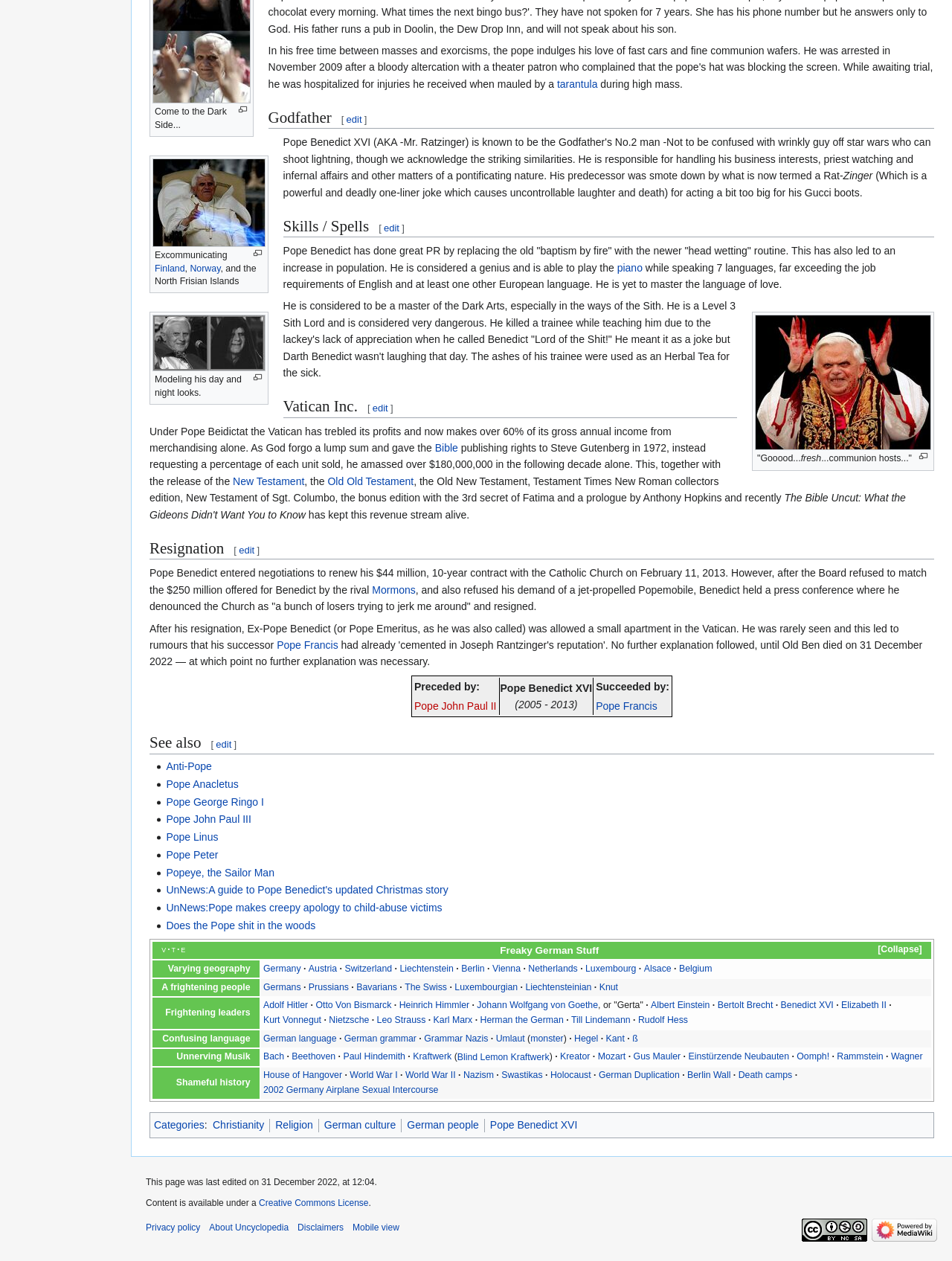What is the name of the language mentioned as not mastered by Pope Benedict?
Please provide a comprehensive and detailed answer to the question.

According to the webpage, Pope Benedict is able to play the piano and speak 7 languages, but he has not mastered the language of love.